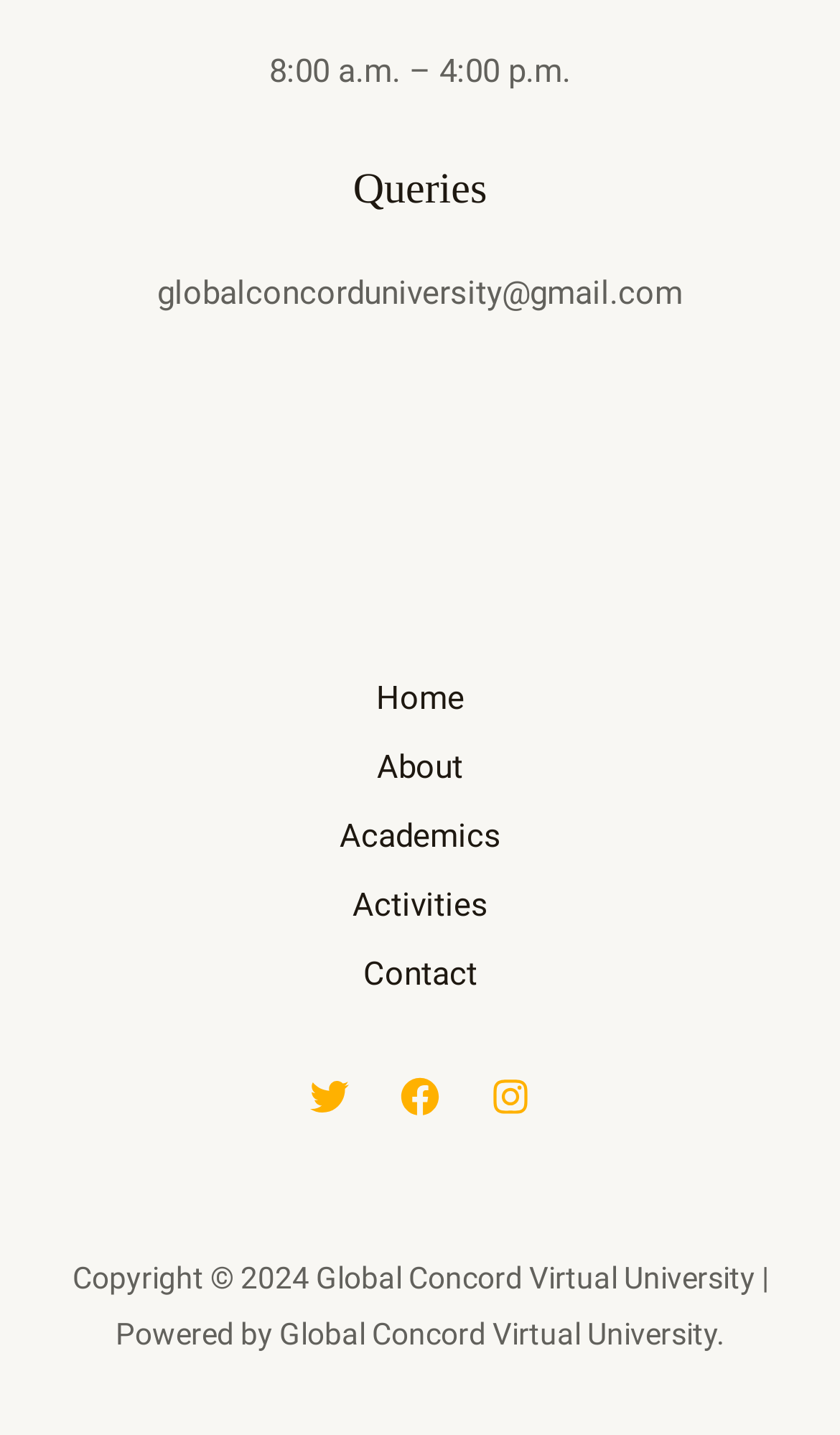Provide a one-word or one-phrase answer to the question:
What year is the copyright for?

2024